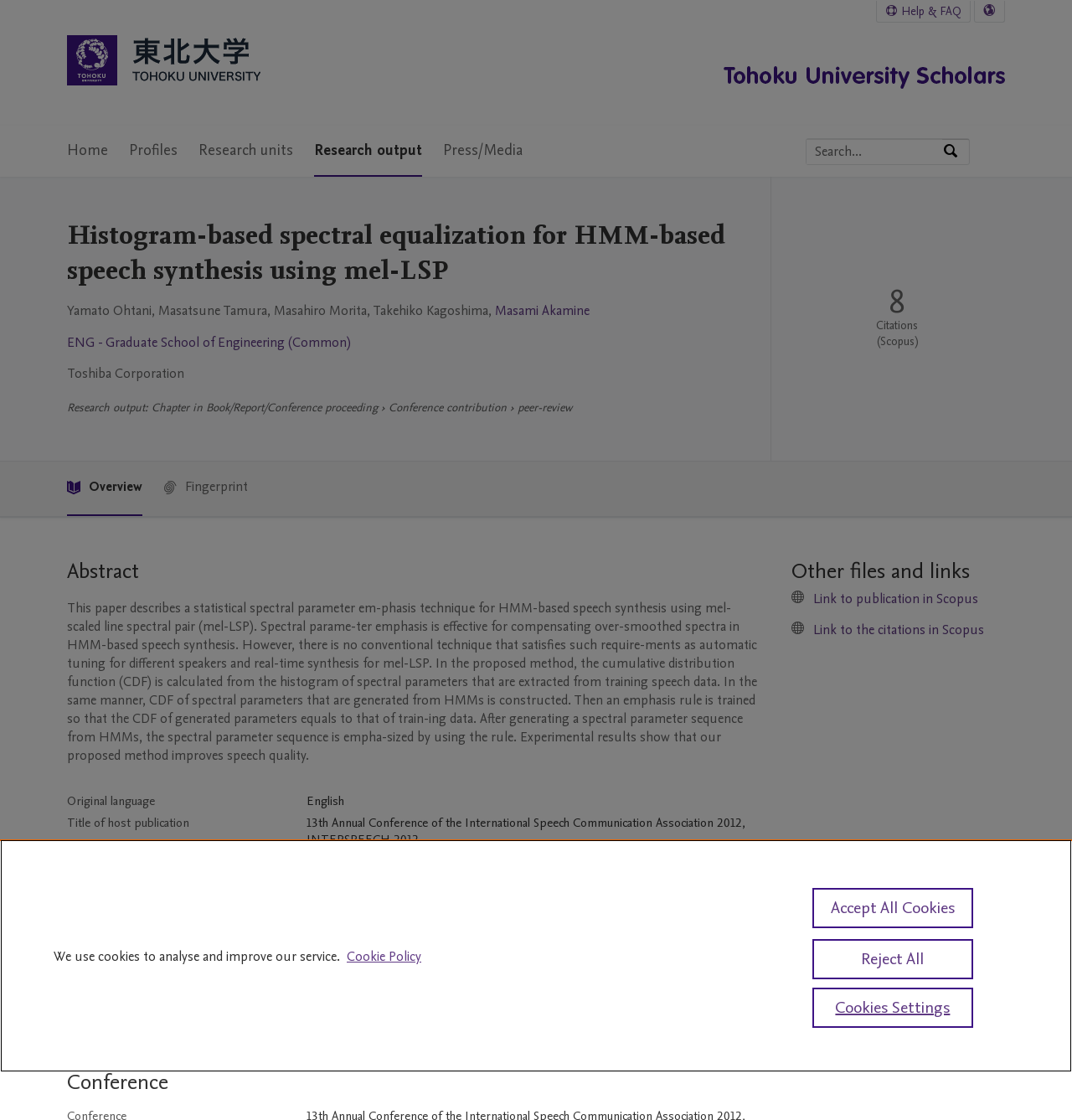Please identify the bounding box coordinates of where to click in order to follow the instruction: "Go to Tohoku University Home".

[0.062, 0.02, 0.243, 0.092]